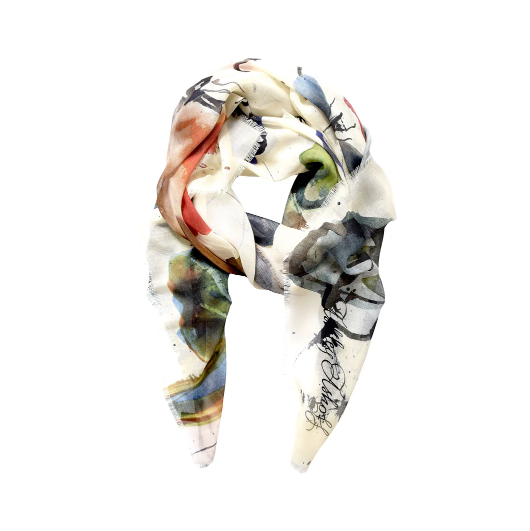Use a single word or phrase to answer the following:
What is the approximate size of the scarf?

55" by 75"